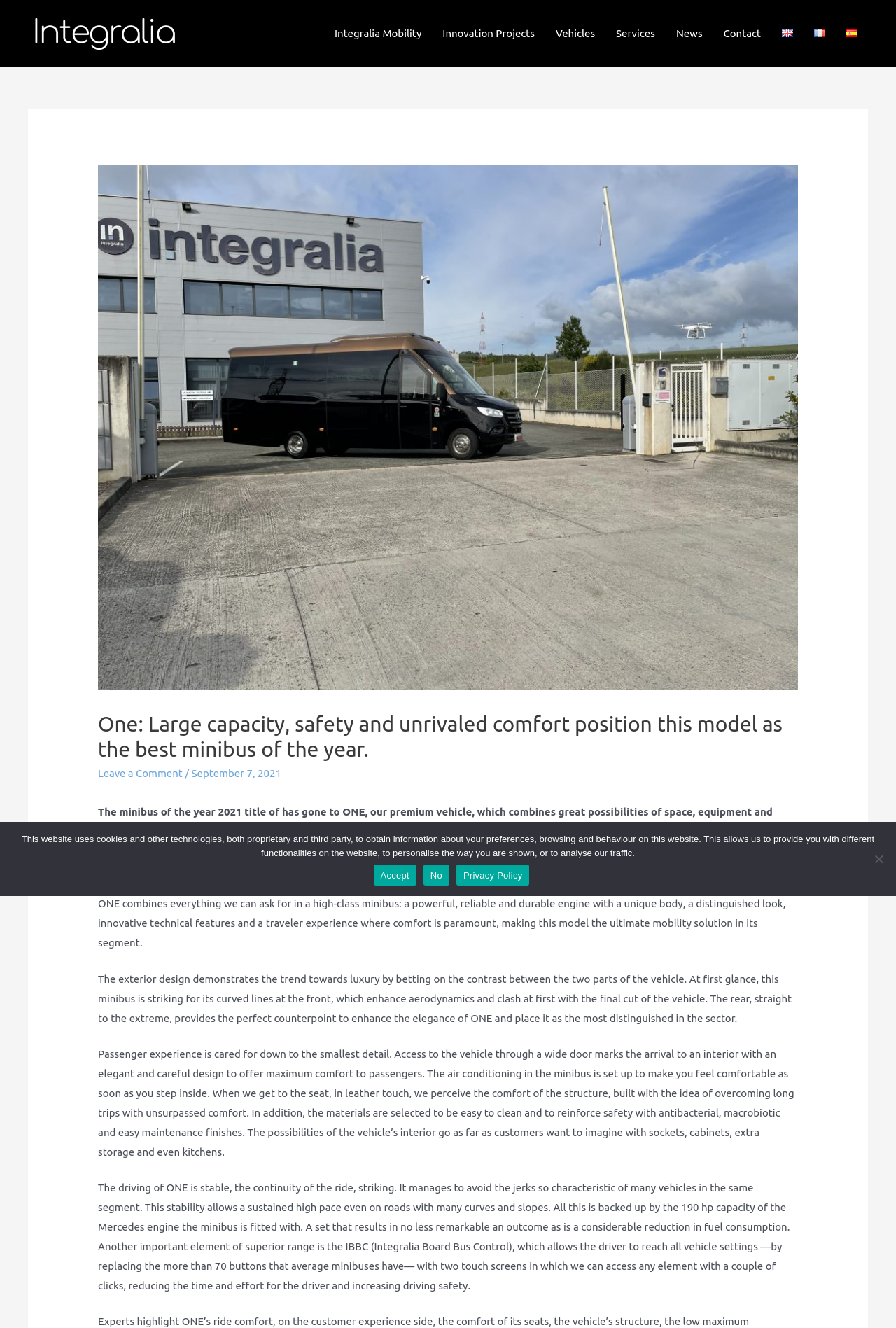Find the bounding box coordinates of the element you need to click on to perform this action: 'Navigate to Innovation Projects'. The coordinates should be represented by four float values between 0 and 1, in the format [left, top, right, bottom].

[0.482, 0.007, 0.609, 0.043]